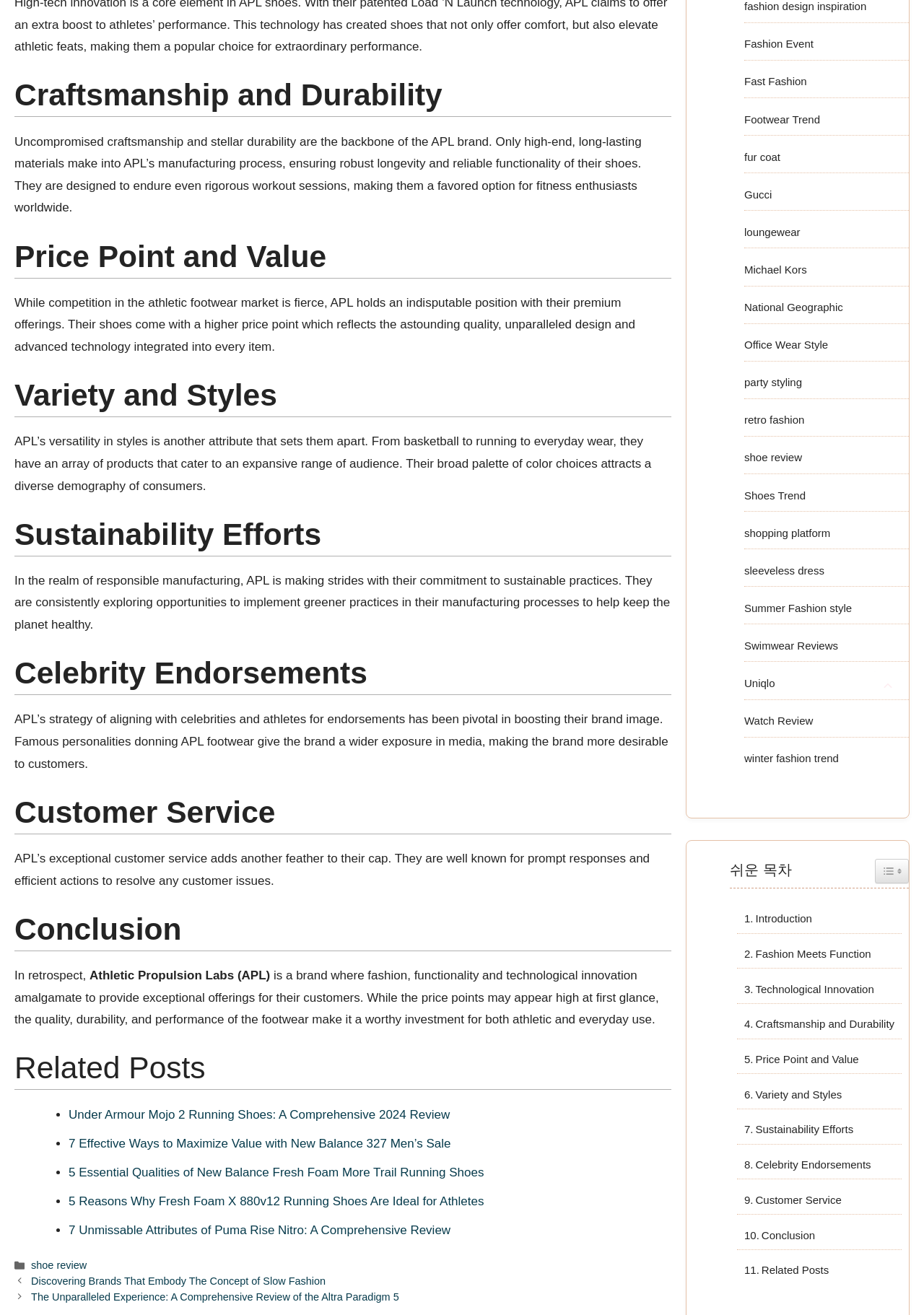Using the information shown in the image, answer the question with as much detail as possible: How many related posts are listed at the bottom of the webpage?

By examining the list markers and links at the bottom of the webpage, I count a total of 4 related posts listed.